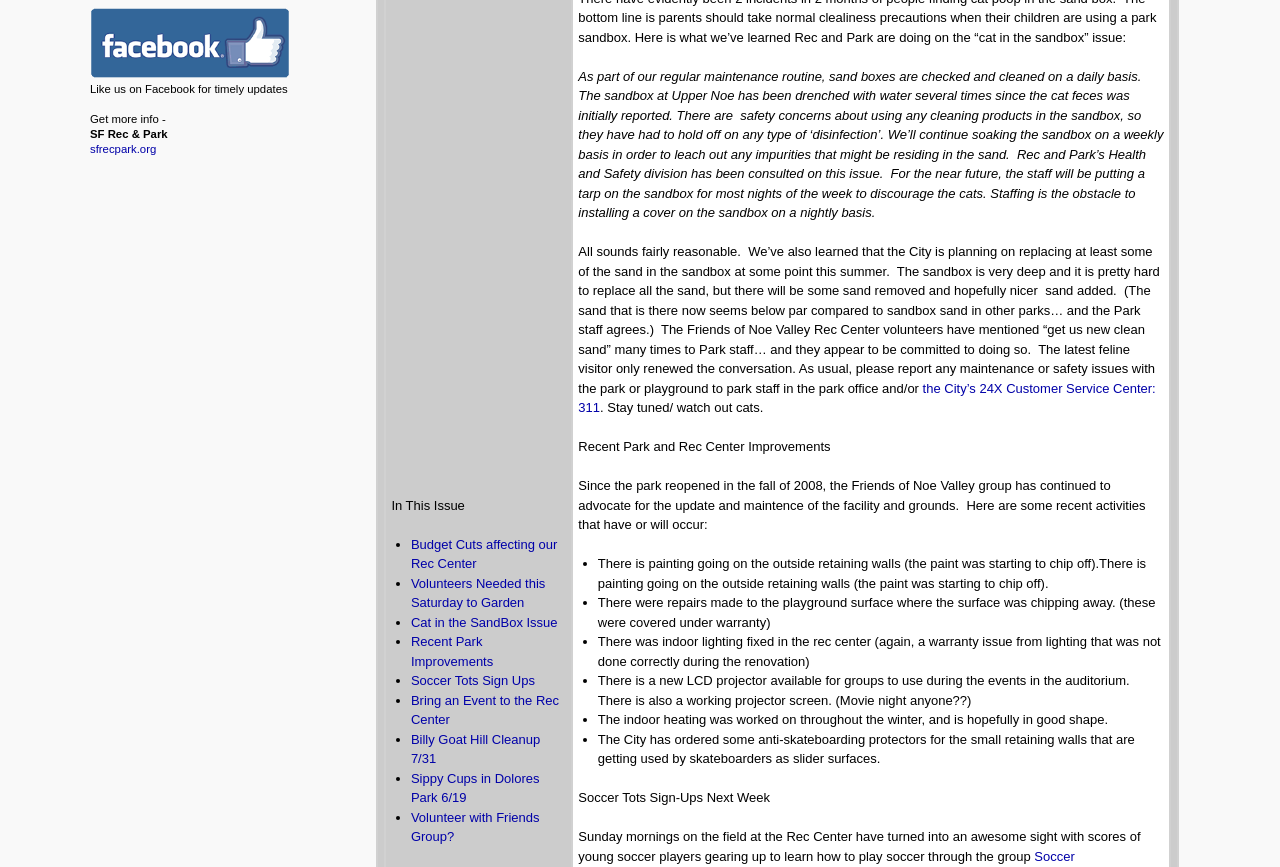Identify the coordinates of the bounding box for the element described below: "Recent Park Improvements". Return the coordinates as four float numbers between 0 and 1: [left, top, right, bottom].

[0.321, 0.732, 0.385, 0.772]